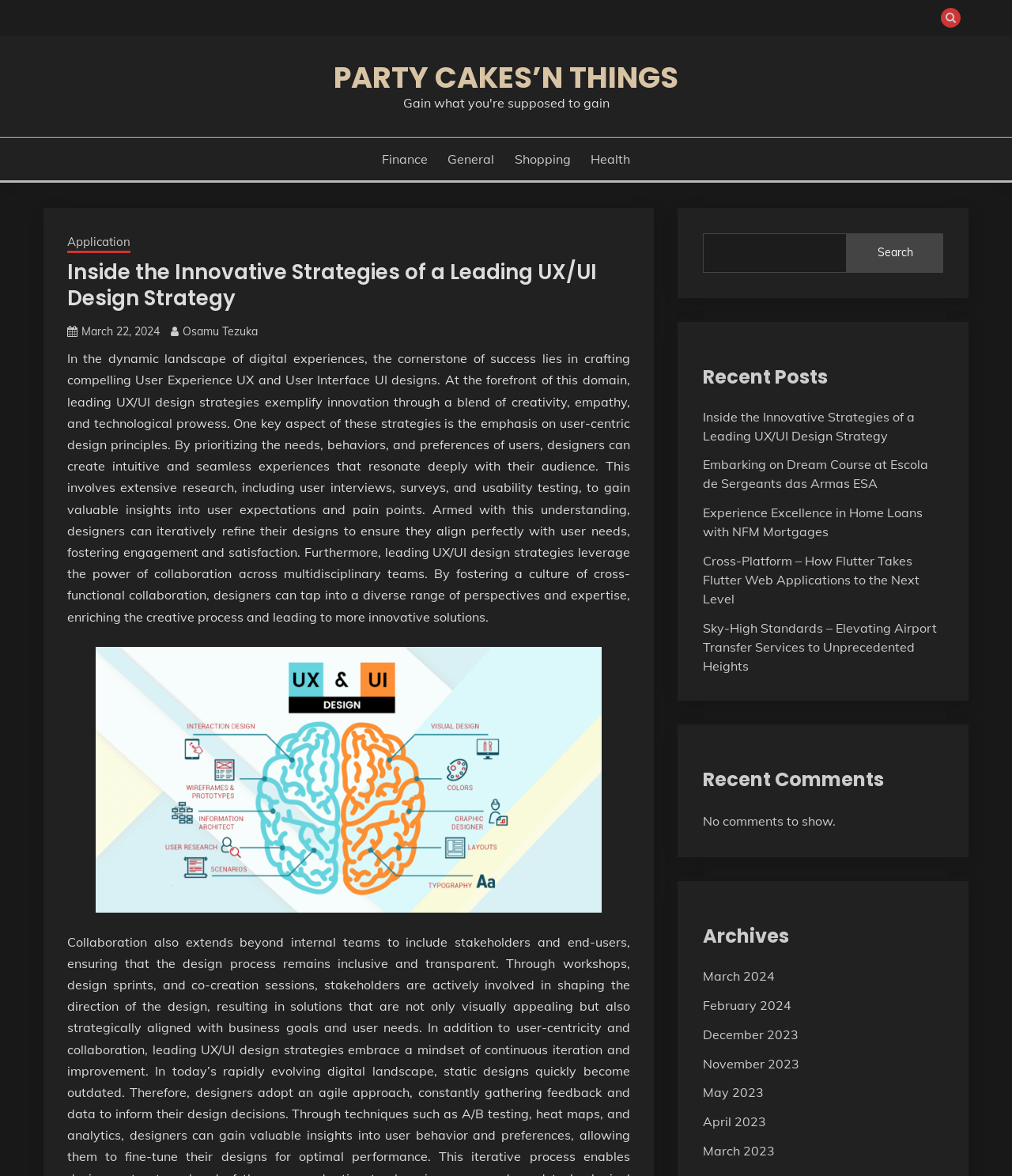Provide the bounding box coordinates for the UI element that is described as: "parent_node: Skip to content".

[0.941, 0.813, 0.977, 0.841]